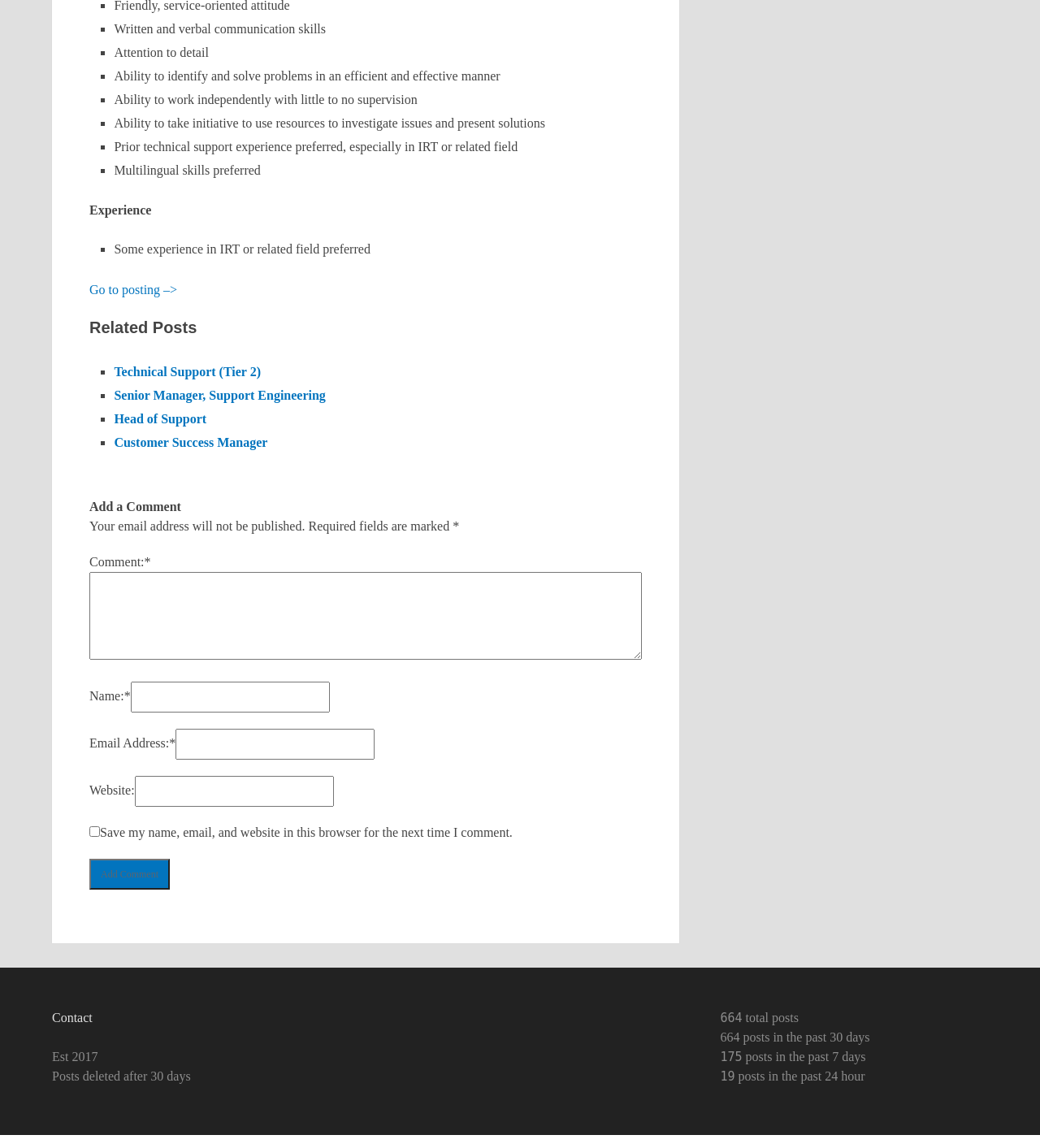Find the bounding box coordinates of the clickable area that will achieve the following instruction: "Click on 'Contact'".

[0.05, 0.88, 0.089, 0.892]